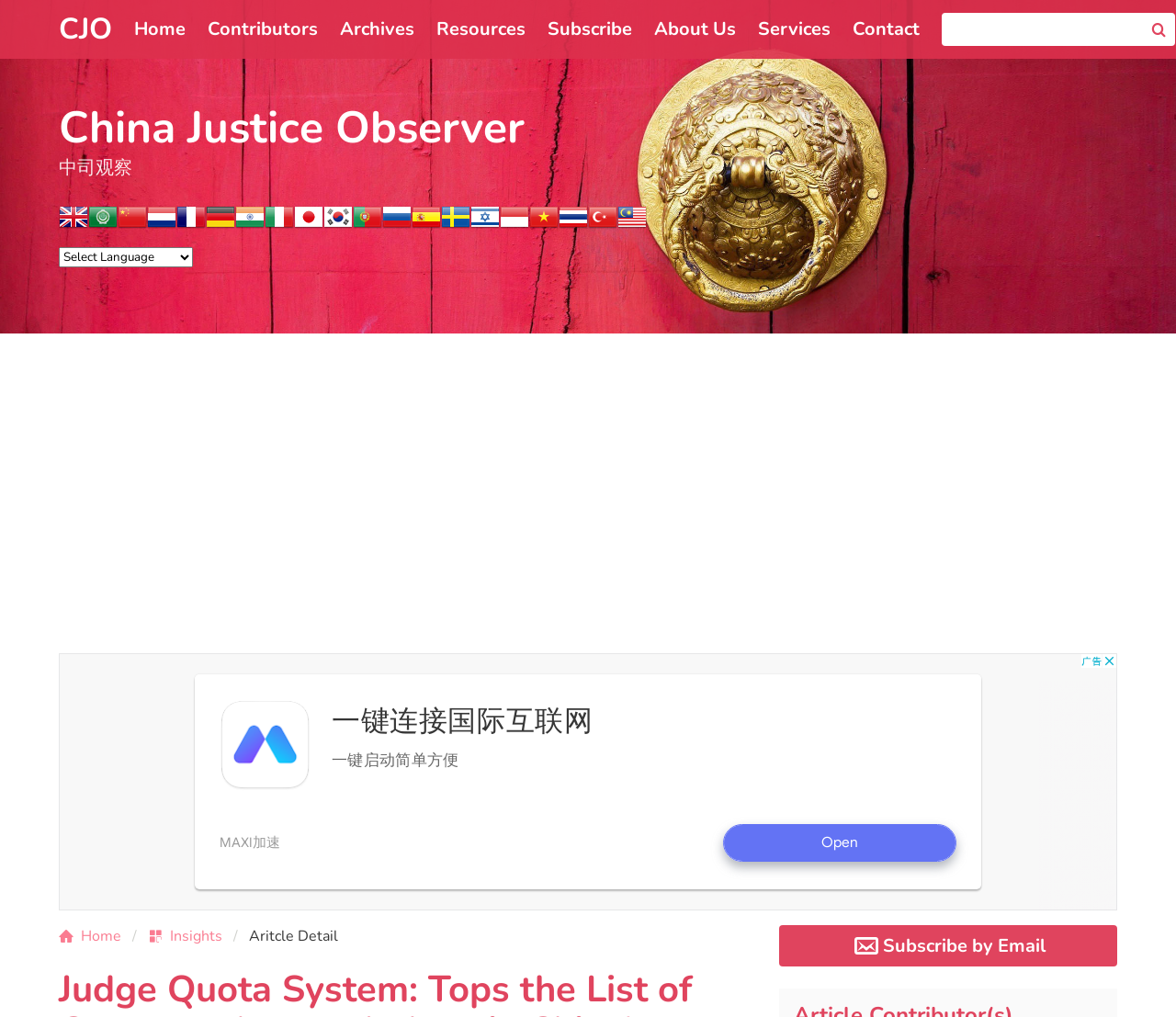From the image, can you give a detailed response to the question below:
What is the purpose of the textbox at the top right?

The textbox at the top right is likely a search bar, allowing users to search for specific content on the website.